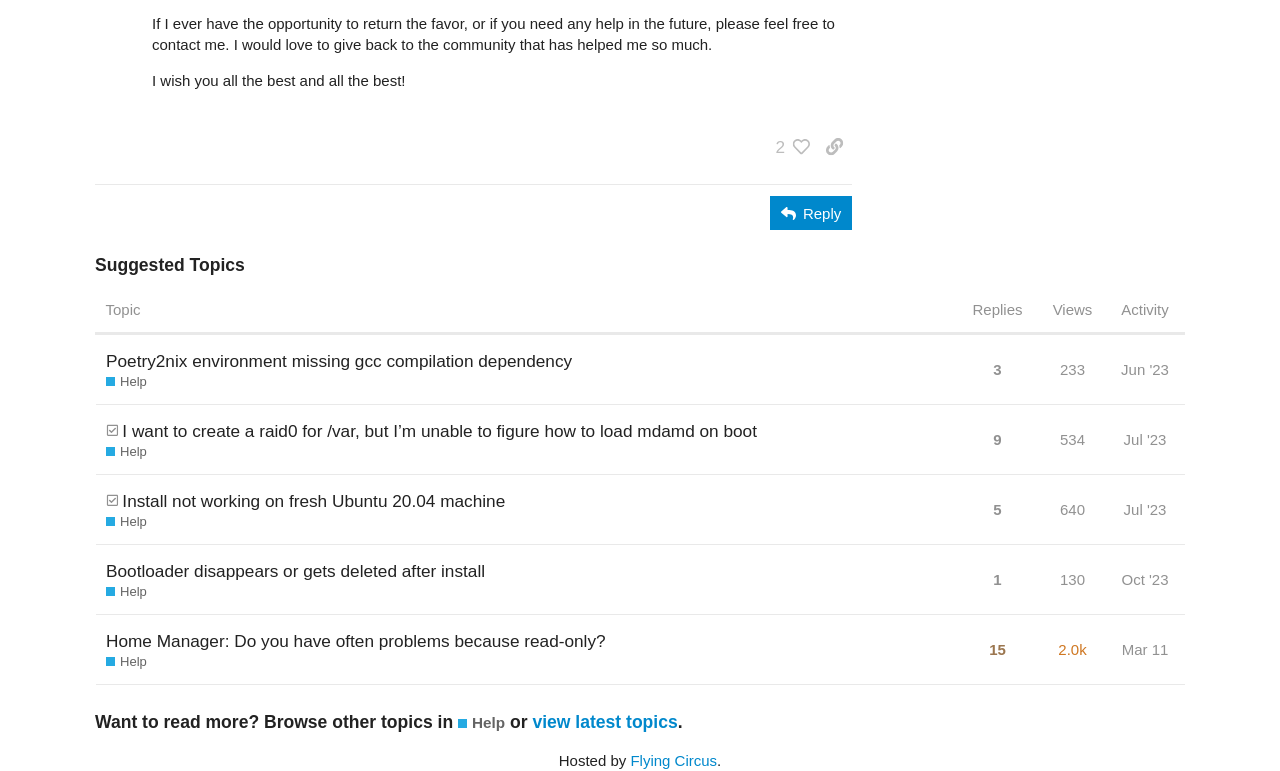Give a one-word or short phrase answer to the question: 
What is the date of the last suggested topic?

Oct '23